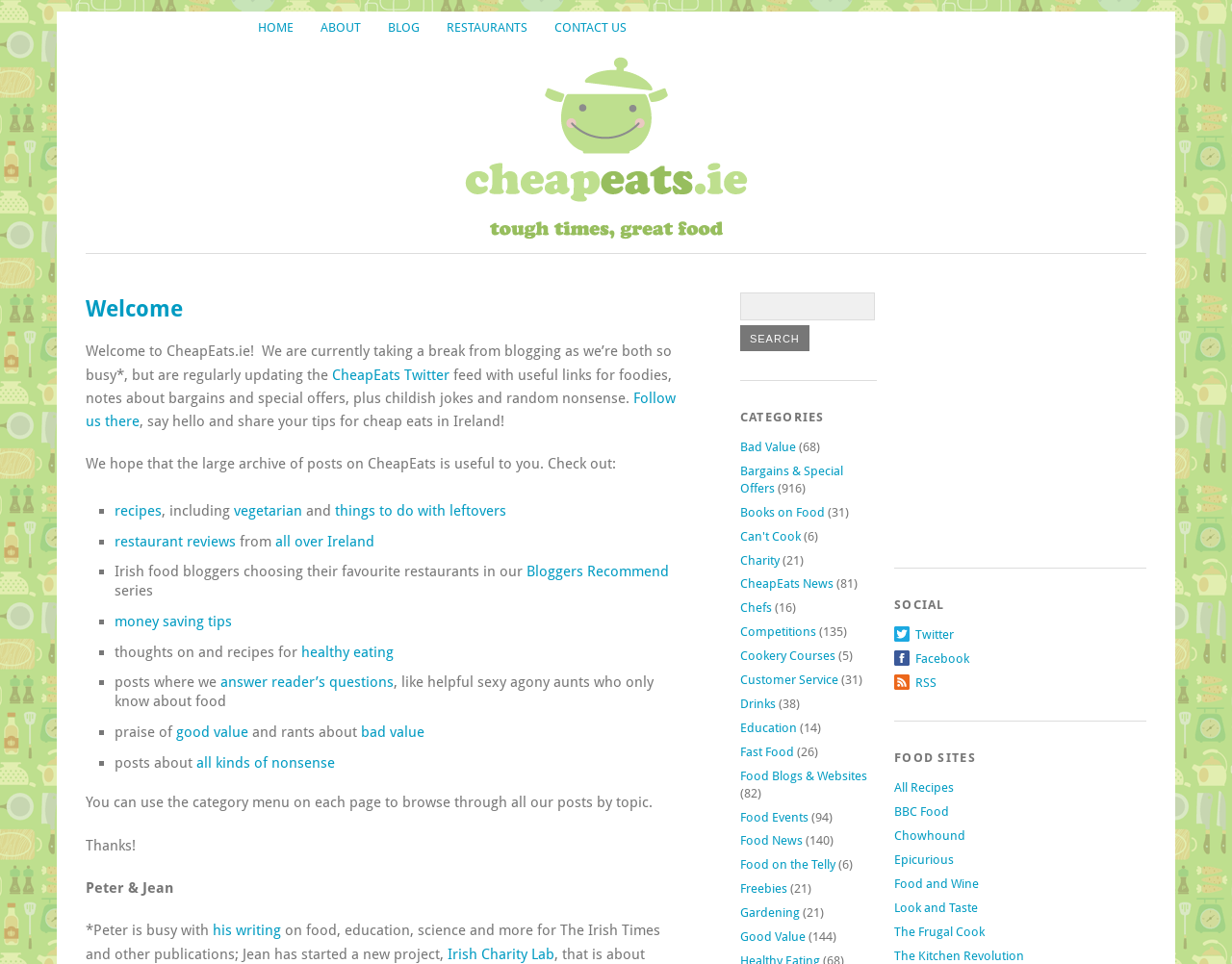What is the relationship between the authors and the blog?
Using the information from the image, provide a comprehensive answer to the question.

Based on the content of the webpage, it appears that Peter and Jean are the writers of the blog, as they are mentioned as the authors of the posts and are described as being busy with other projects, such as writing for The Irish Times and starting a new project called Irish Charity Lab.